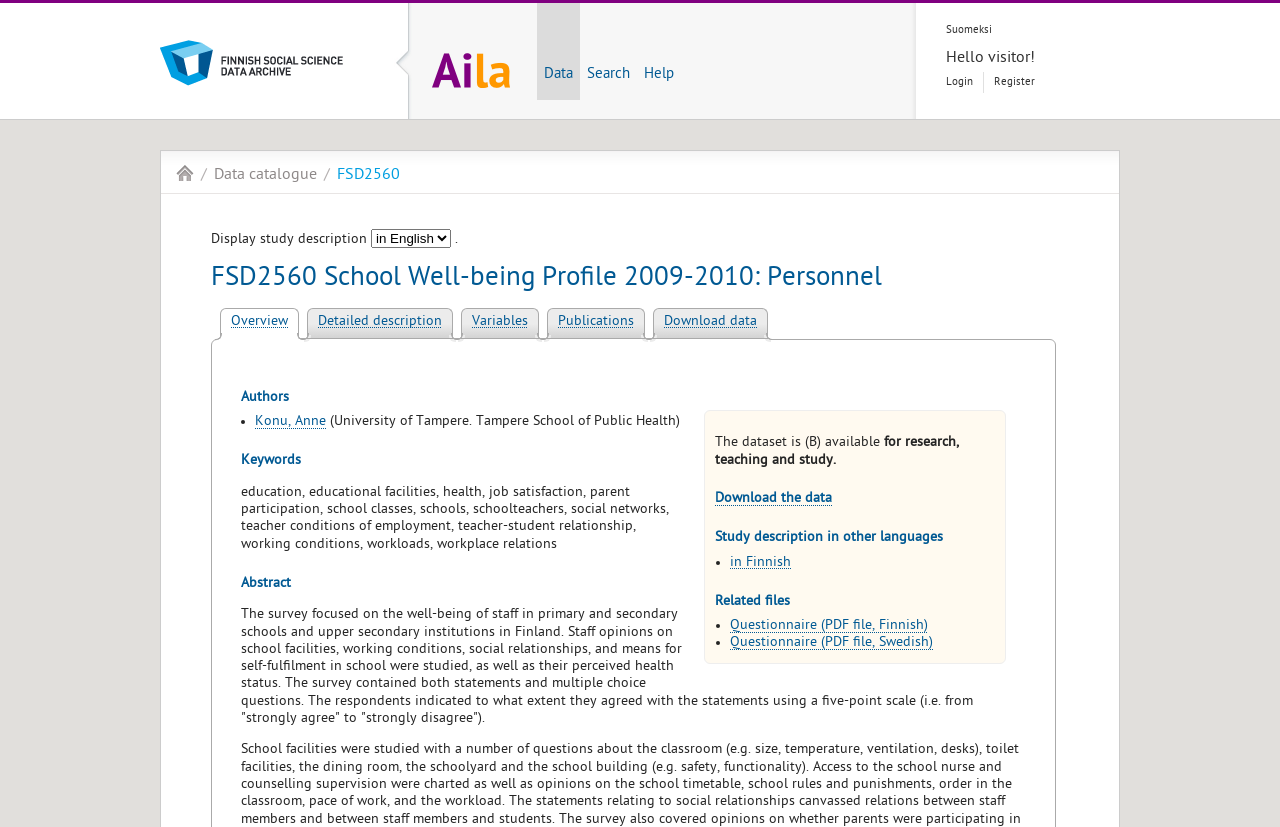Offer a comprehensive description of the webpage’s content and structure.

The webpage is a data archive page, specifically for the "FSD2560 School Well-being Profile 2009-2010: Personnel" dataset. At the top, there is a heading "Yhteiskuntatieteellinen tietoarkisto" followed by another heading "Aila Data Service homepage". Below these headings, there are four links: "Data", "Search", "Help", and "Suomeksi" (which means "in Finnish"). 

To the right of these links, there is a greeting "Hello visitor!" and two links: "Login" and "Register". Below these elements, there are three links: "/Aila", "/Data catalogue", and "/FSD2560". 

The main content of the page is divided into several sections. The first section has a heading "FSD2560 School Well-being Profile 2009-2010: Personnel" and contains five links: "Overview", "Detailed description", "Variables", "Publications", and "Download data". 

Below this section, there is a text "The dataset is (B) available for research, teaching and study." followed by a section with a heading "Download the data" and a link to download the data. 

Next, there is a section with a heading "Study description in other languages" which contains a link to the study description in Finnish. 

The following section has a heading "Related files" and contains two links to questionnaires in PDF format, one in Finnish and one in Swedish. 

Further down, there is a section with a heading "Authors" which lists the authors of the study, including Konu, Anne from the University of Tampere. 

The next section has a heading "Keywords" and lists various keywords related to the study, such as education, health, and job satisfaction. 

Finally, there is a section with a heading "Abstract" which provides a detailed description of the study, including its focus, methodology, and content.